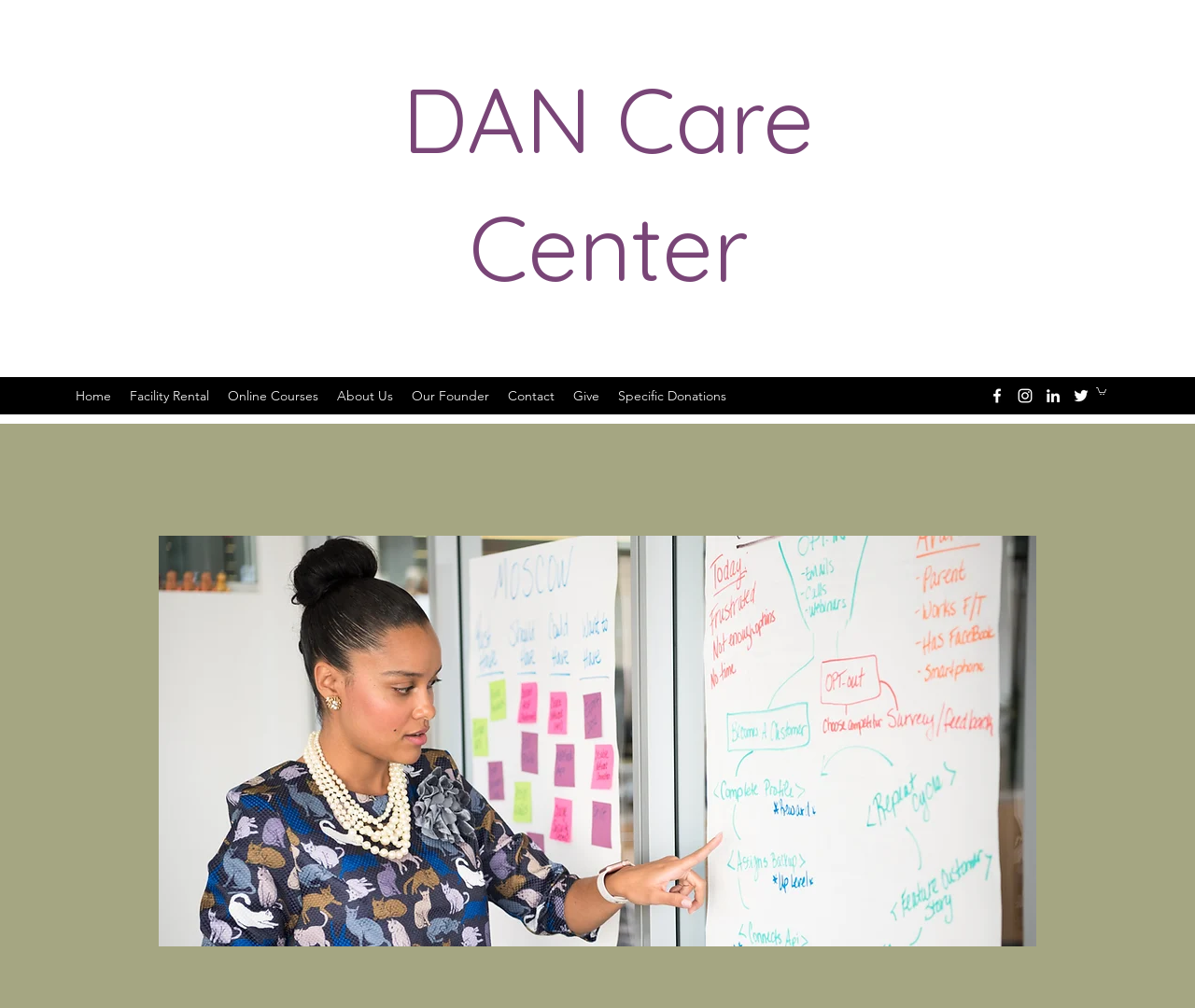Please find the bounding box coordinates of the element that must be clicked to perform the given instruction: "check online courses". The coordinates should be four float numbers from 0 to 1, i.e., [left, top, right, bottom].

[0.183, 0.378, 0.274, 0.406]